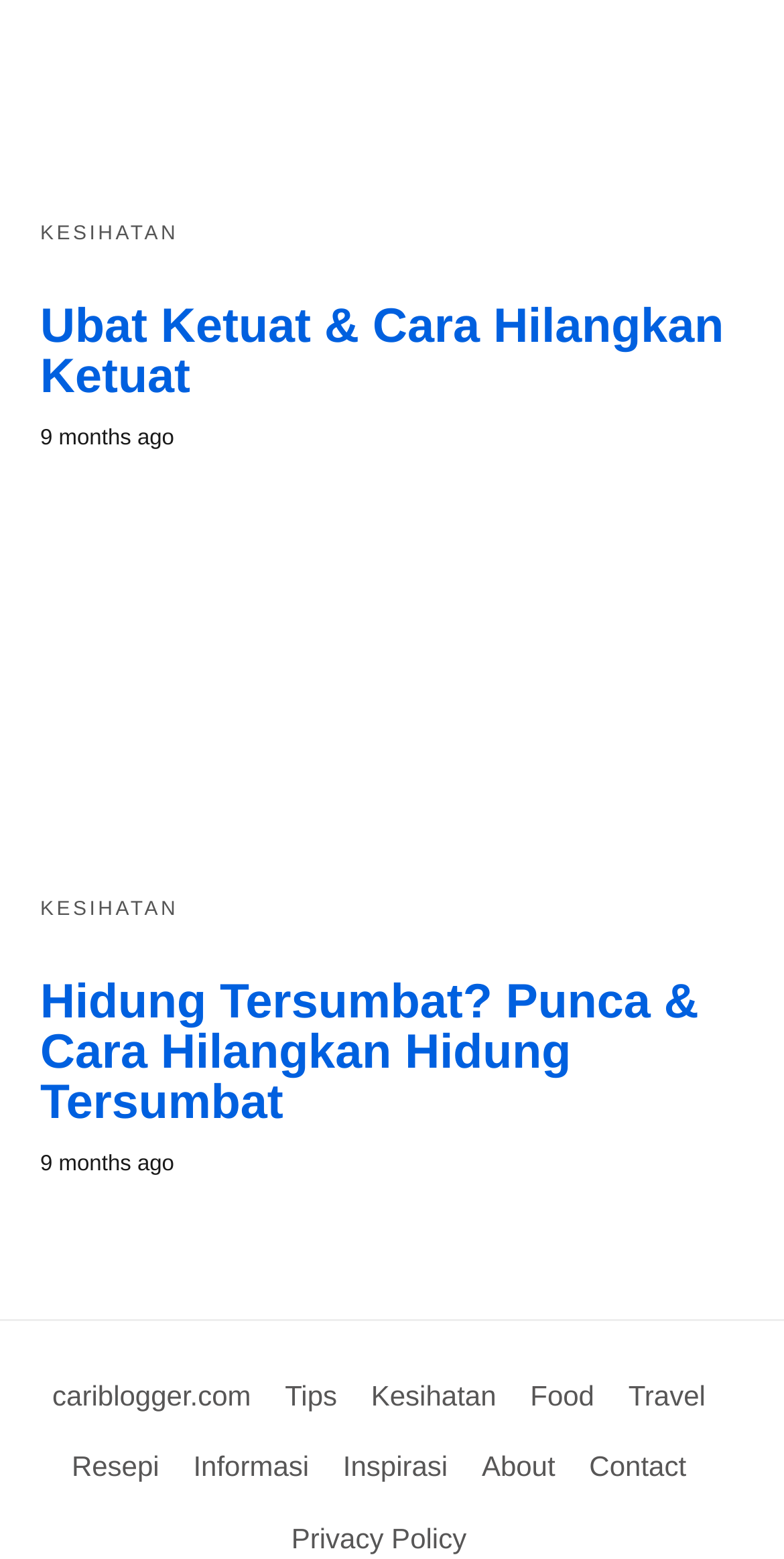Analyze the image and deliver a detailed answer to the question: What is the category of the first article?

I looked at the link above the first heading, which says 'KESIHATAN'. This suggests that the category of the first article is KESIHATAN.